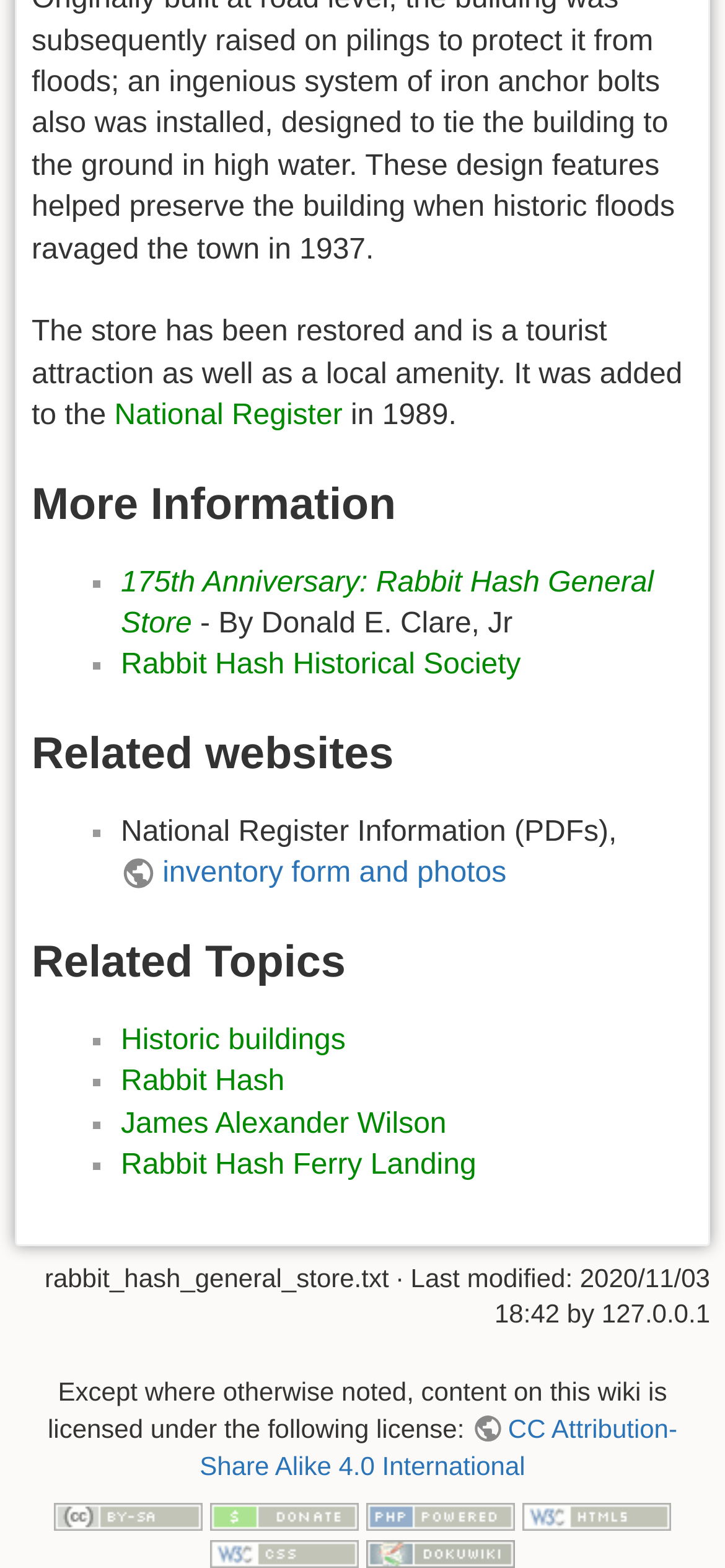Please provide a comprehensive answer to the question below using the information from the image: What is the name of the historical society mentioned on the webpage?

The name of the historical society can be found in the link 'Rabbit Hash Historical Society' which is listed under the heading 'More Information' on the webpage, indicating that the Rabbit Hash Historical Society is related to the Rabbit Hash General Store.